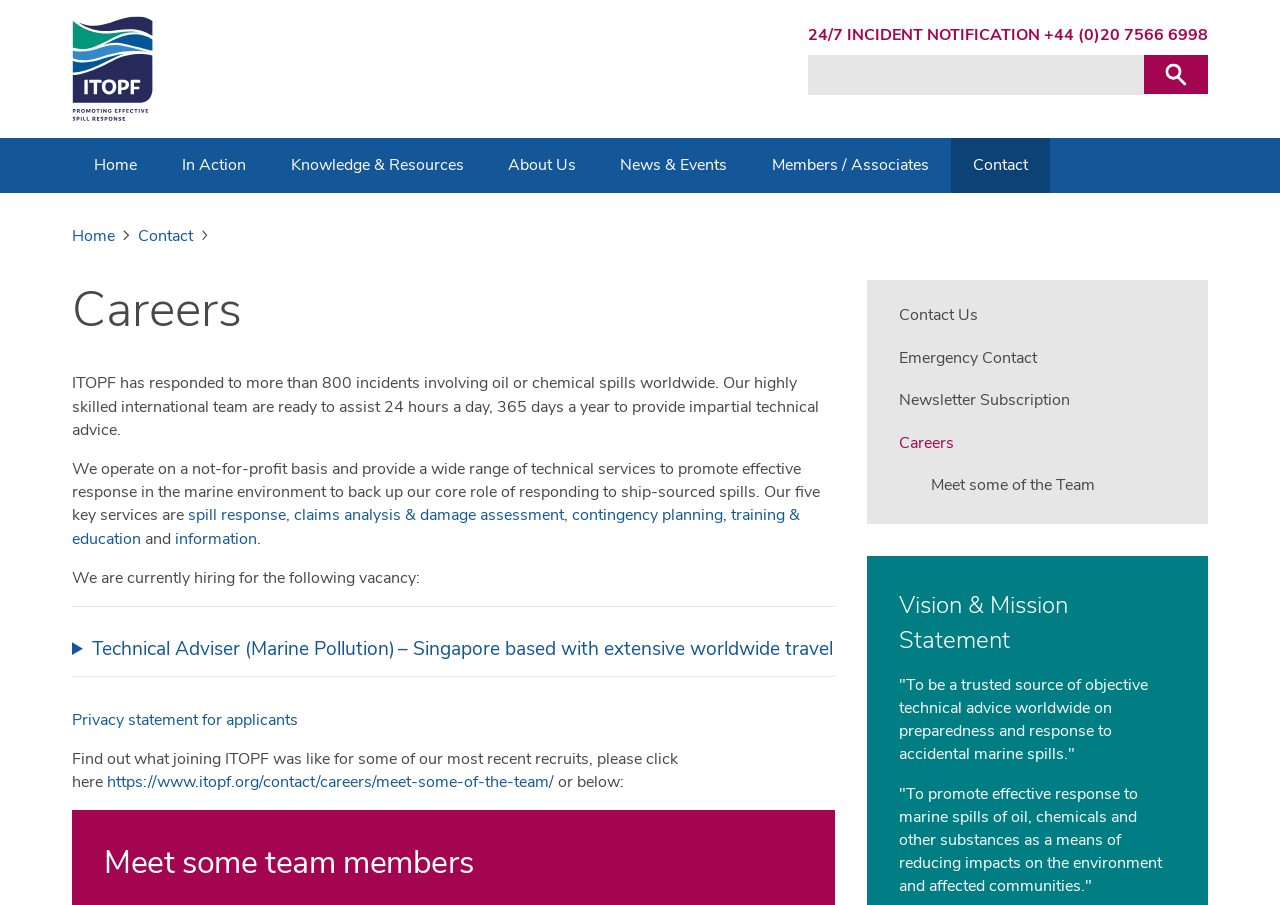Generate a comprehensive description of the webpage.

The webpage is about ITOPF's careers section, with a focus on promoting effective spill response. At the top, there is a navigation bar with links to various sections of the website, including "Home", "In Action", "Knowledge & Resources", "About Us", "News & Events", "Members / Associates", and "Contact". Below the navigation bar, there is a search bar with a "Search" button.

The main content of the page is divided into several sections. The first section has a heading "Careers" and provides an introduction to ITOPF's work in responding to oil and chemical spills worldwide. The text explains that ITOPF operates on a not-for-profit basis and provides a range of technical services to promote effective response in the marine environment.

The next section lists ITOPF's five key services, which are "spill response", "claims analysis & damage assessment", "contingency planning", "training & education", and "information". Each service is linked to a separate page.

Below this section, there is a notice about a current vacancy for a Technical Adviser (Marine Pollution) position based in Singapore. The notice is expandable, and there is a link to a privacy statement for applicants.

The following section has a heading "Meet some of the team" and provides a link to a page with testimonials from recent recruits. There is also a link to a page with more information about the team.

At the bottom of the page, there are several links to other sections of the website, including "Contact Us", "Emergency Contact", "Newsletter Subscription", "Careers", and "Meet some of the Team". There is also a section with a heading "Vision & Mission Statement" that outlines ITOPF's goals and objectives.